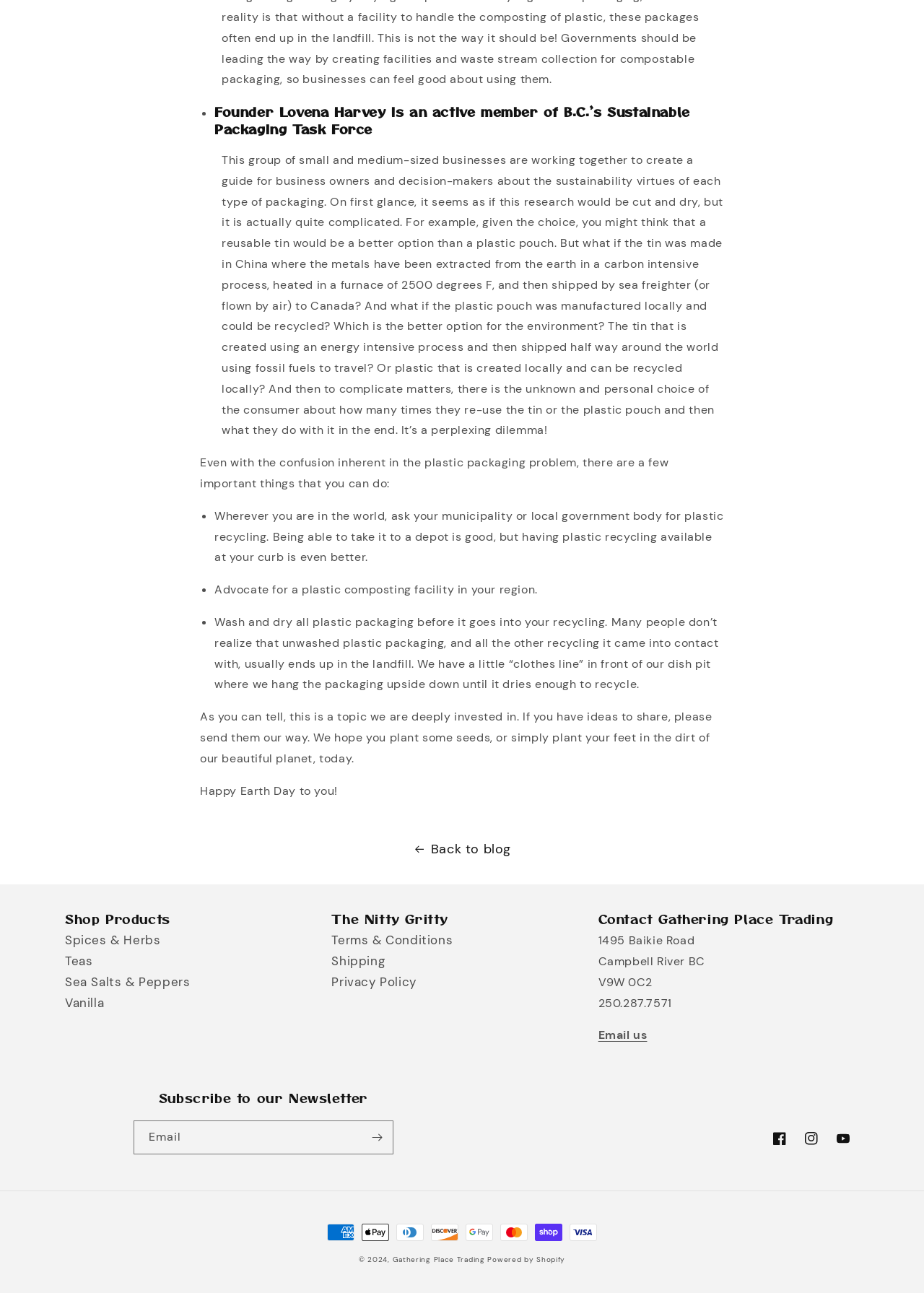Please identify the bounding box coordinates of the clickable element to fulfill the following instruction: "Click the 'Back to blog' link". The coordinates should be four float numbers between 0 and 1, i.e., [left, top, right, bottom].

[0.0, 0.648, 1.0, 0.666]